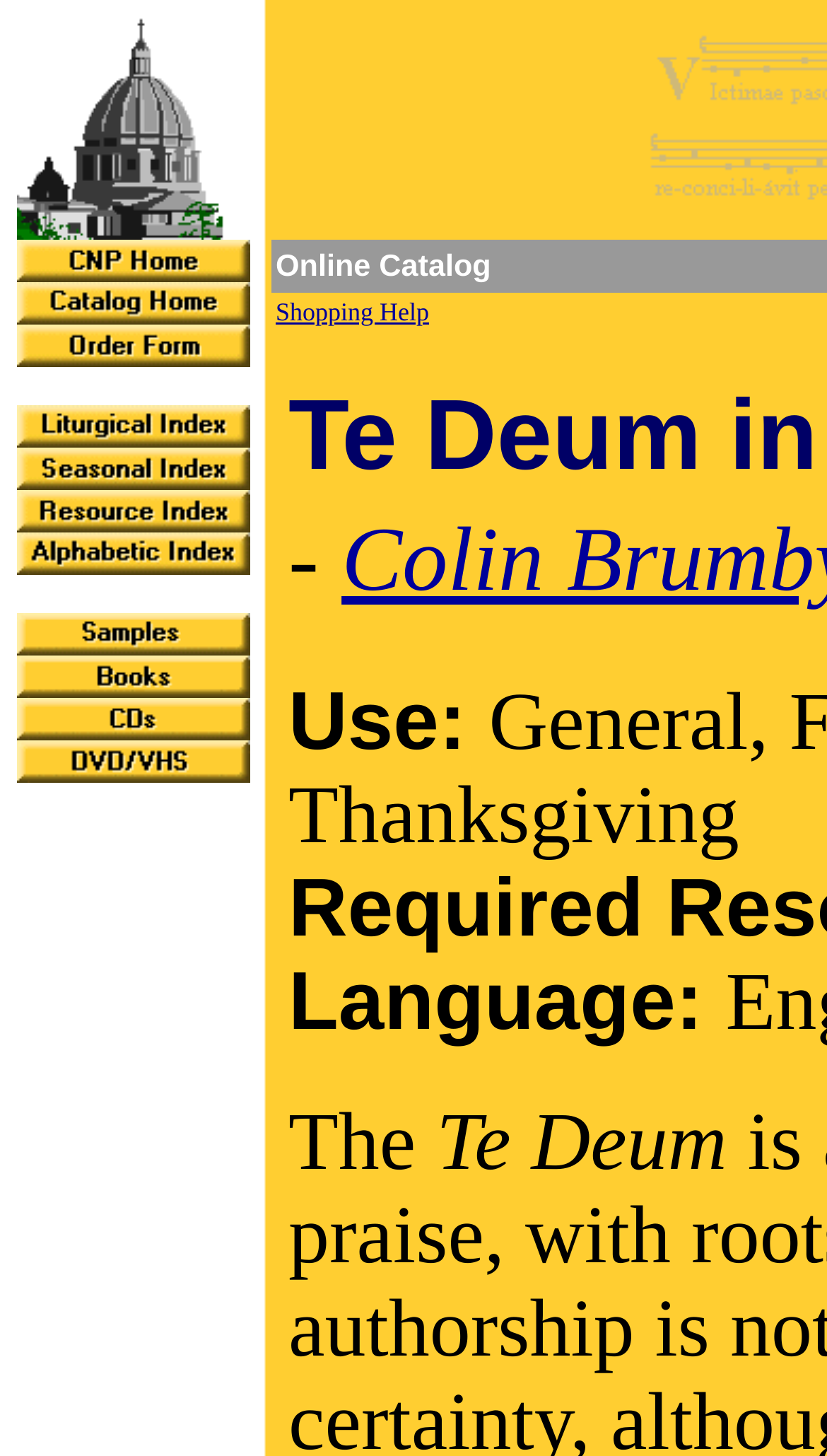Specify the bounding box coordinates of the area to click in order to follow the given instruction: "Explore Samples."

[0.021, 0.431, 0.303, 0.456]